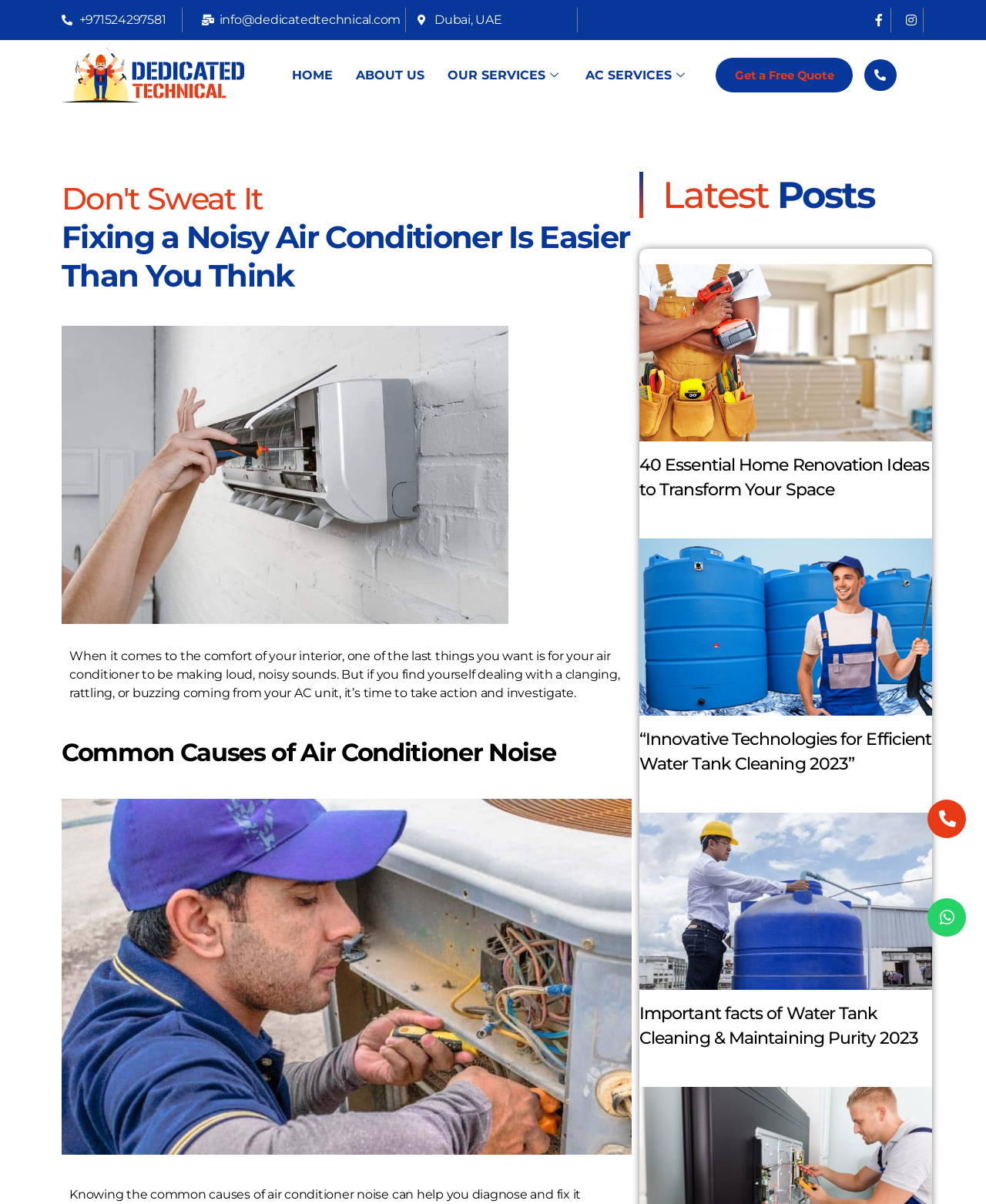How many social media links are on the top right?
Please provide a comprehensive answer based on the details in the screenshot.

I found the social media links by looking at the top right section of the webpage, where I saw two link elements with icons for Facebook and Instagram. These are likely links to the company's social media profiles.